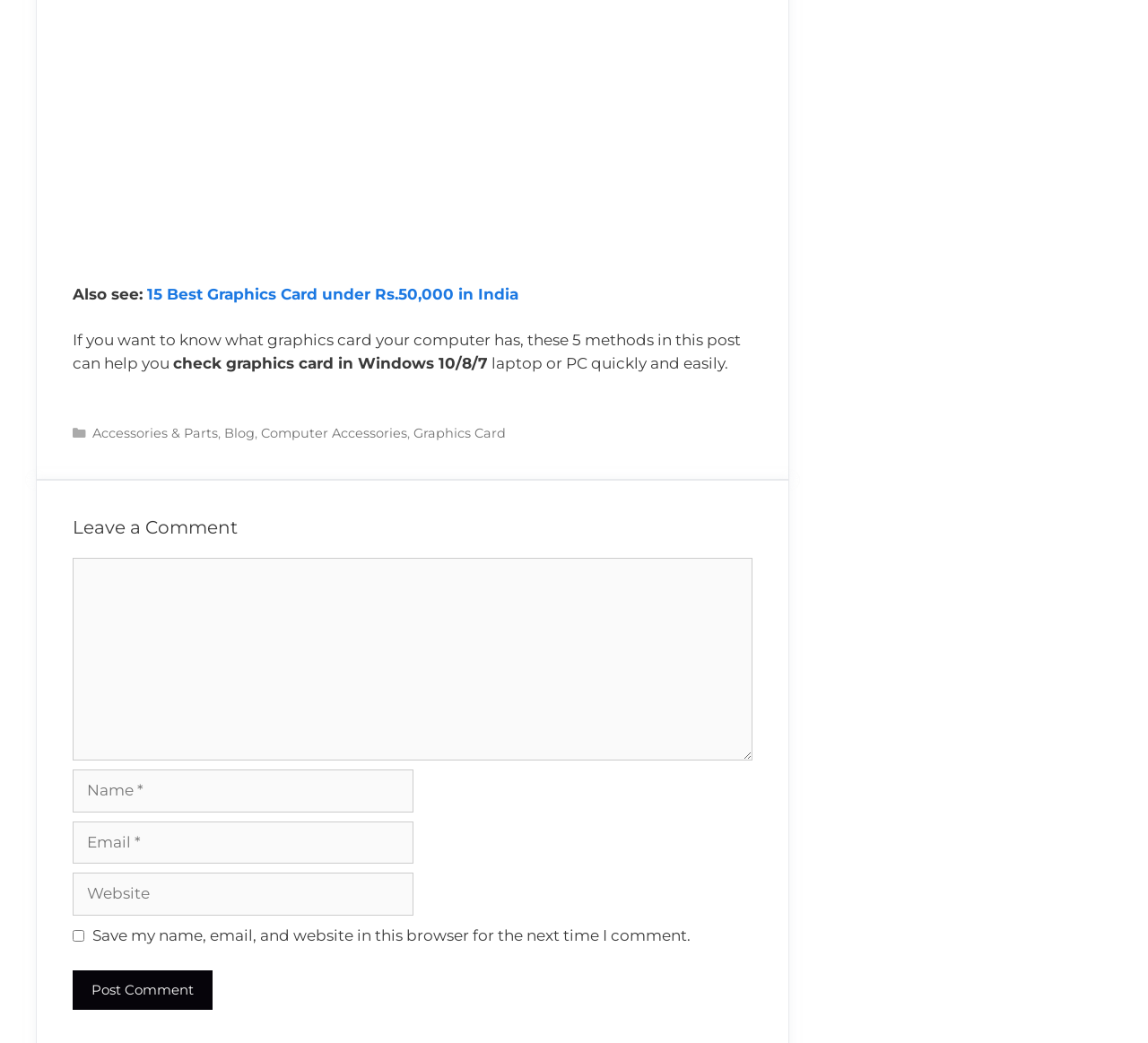Please locate the bounding box coordinates of the region I need to click to follow this instruction: "Leave a comment".

[0.063, 0.495, 0.655, 0.518]